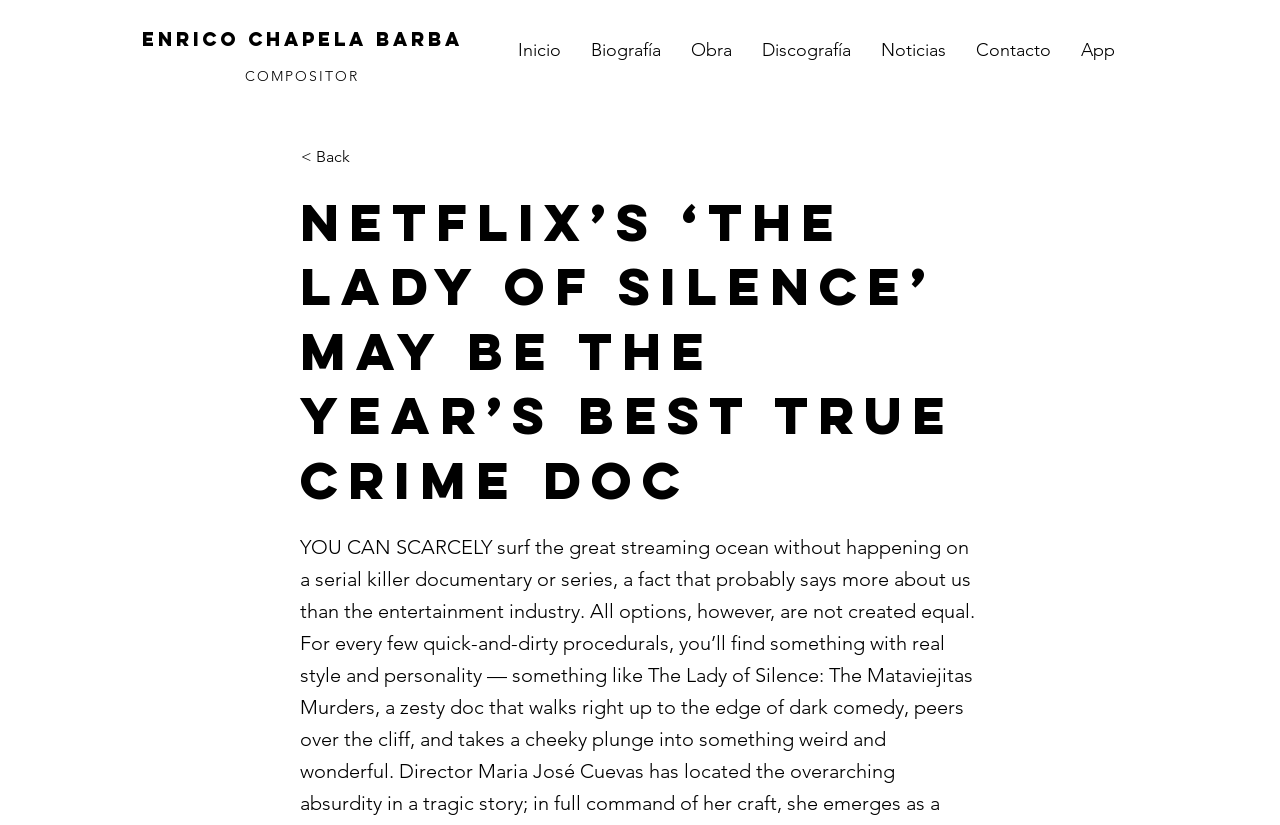Locate the coordinates of the bounding box for the clickable region that fulfills this instruction: "click on compositor".

[0.191, 0.081, 0.281, 0.103]